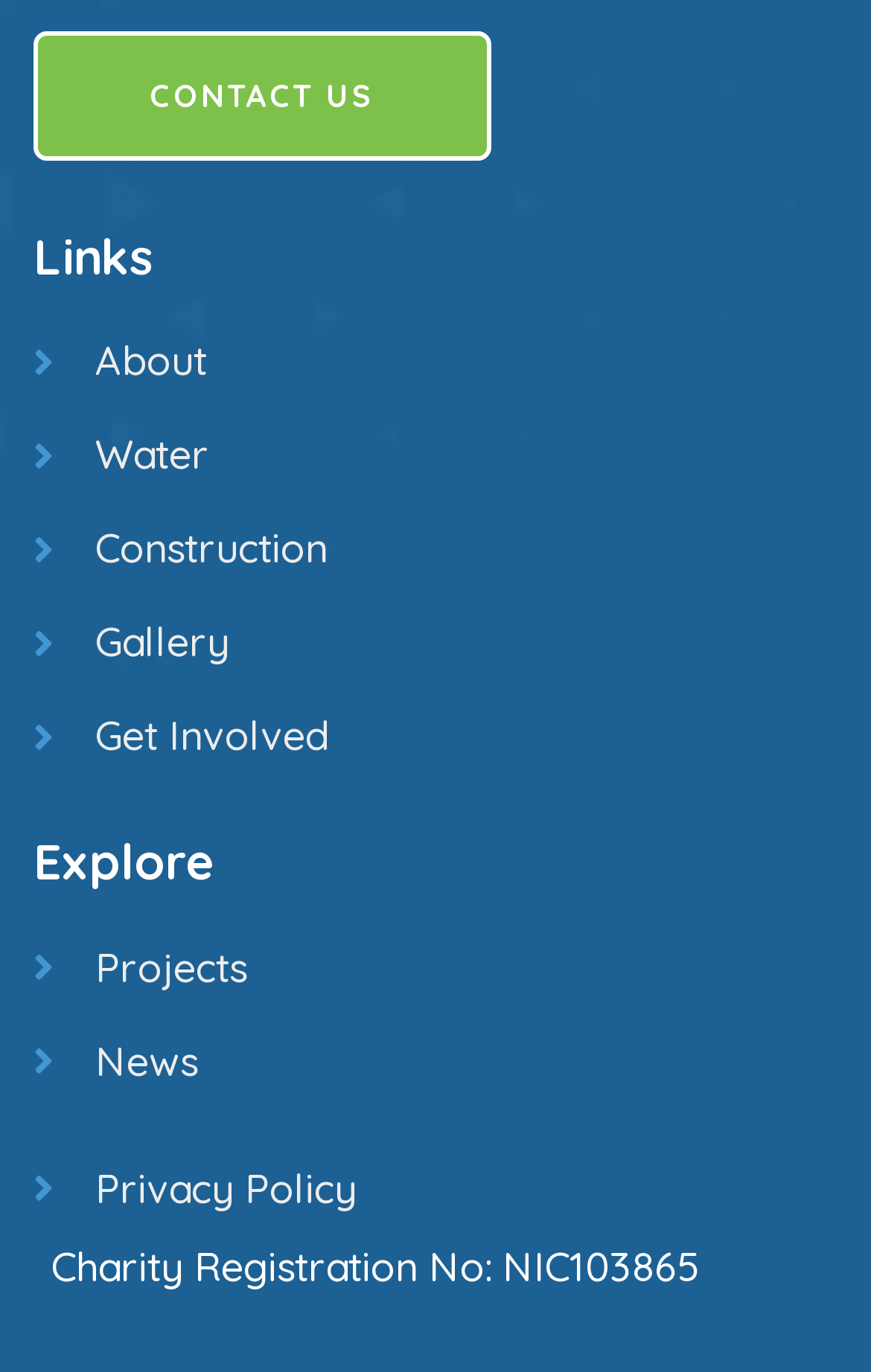What is the second link under the 'Links' heading?
Please provide a detailed and thorough answer to the question.

I looked at the links under the 'Links' heading and found that the second link is 'Water'.